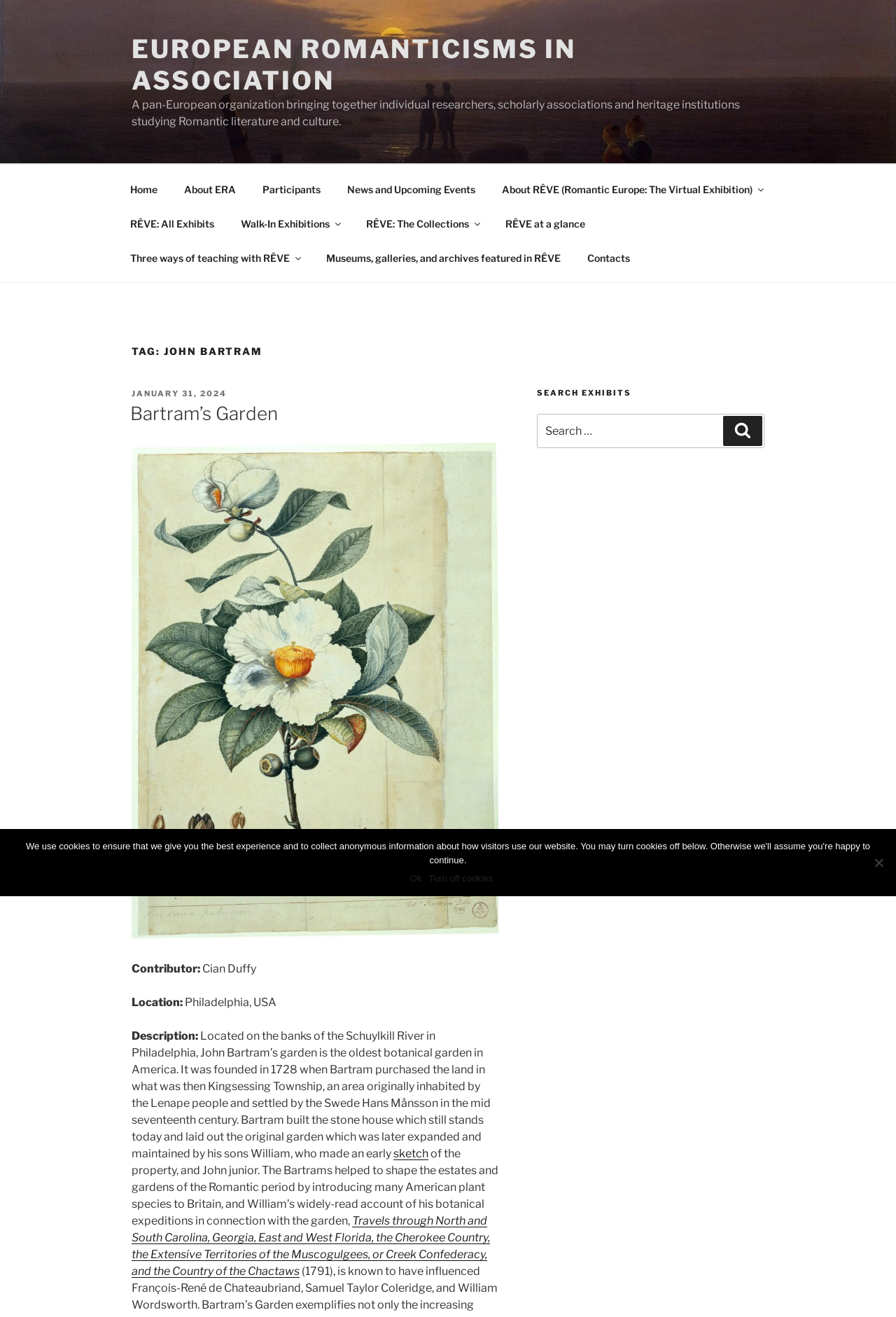Identify the bounding box coordinates of the area that should be clicked in order to complete the given instruction: "View the 'RÊVE: All Exhibits' page". The bounding box coordinates should be four float numbers between 0 and 1, i.e., [left, top, right, bottom].

[0.131, 0.157, 0.252, 0.183]